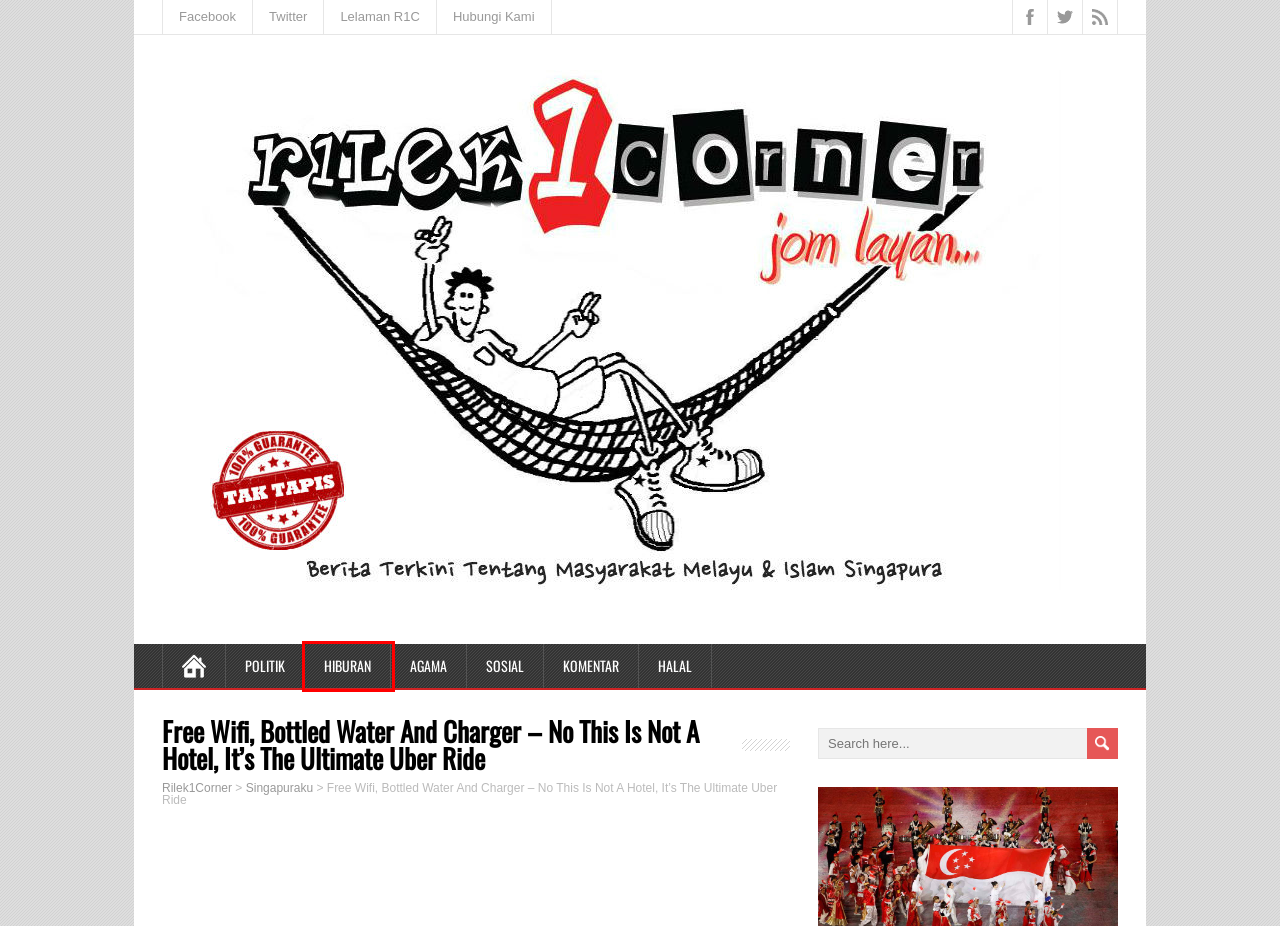Review the webpage screenshot and focus on the UI element within the red bounding box. Select the best-matching webpage description for the new webpage that follows after clicking the highlighted element. Here are the candidates:
A. Hubungi Kami – Rilek1Corner
B. Rilek1Corner
C. HALAL – Rilek1Corner
D. Politik – Rilek1Corner
E. Komentar – Rilek1Corner
F. Hiburan – Rilek1Corner
G. Singapuraku – Rilek1Corner
H. Agama – Rilek1Corner

F